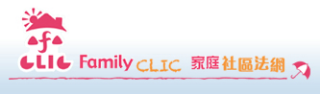Provide a brief response to the question using a single word or phrase: 
What languages are used in the logo?

English and Chinese